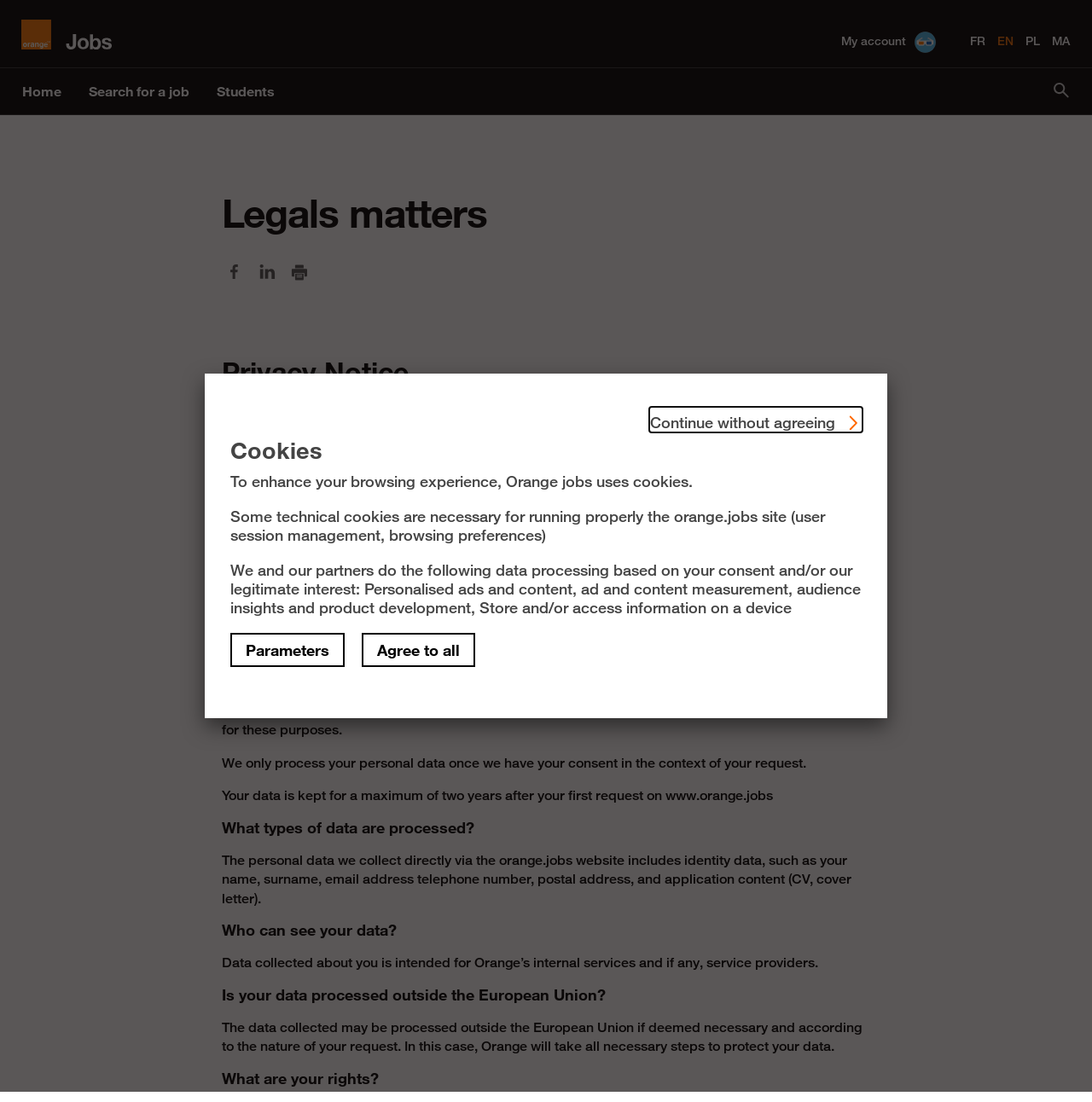Please find the bounding box coordinates of the element's region to be clicked to carry out this instruction: "go to home page".

[0.02, 0.017, 0.215, 0.045]